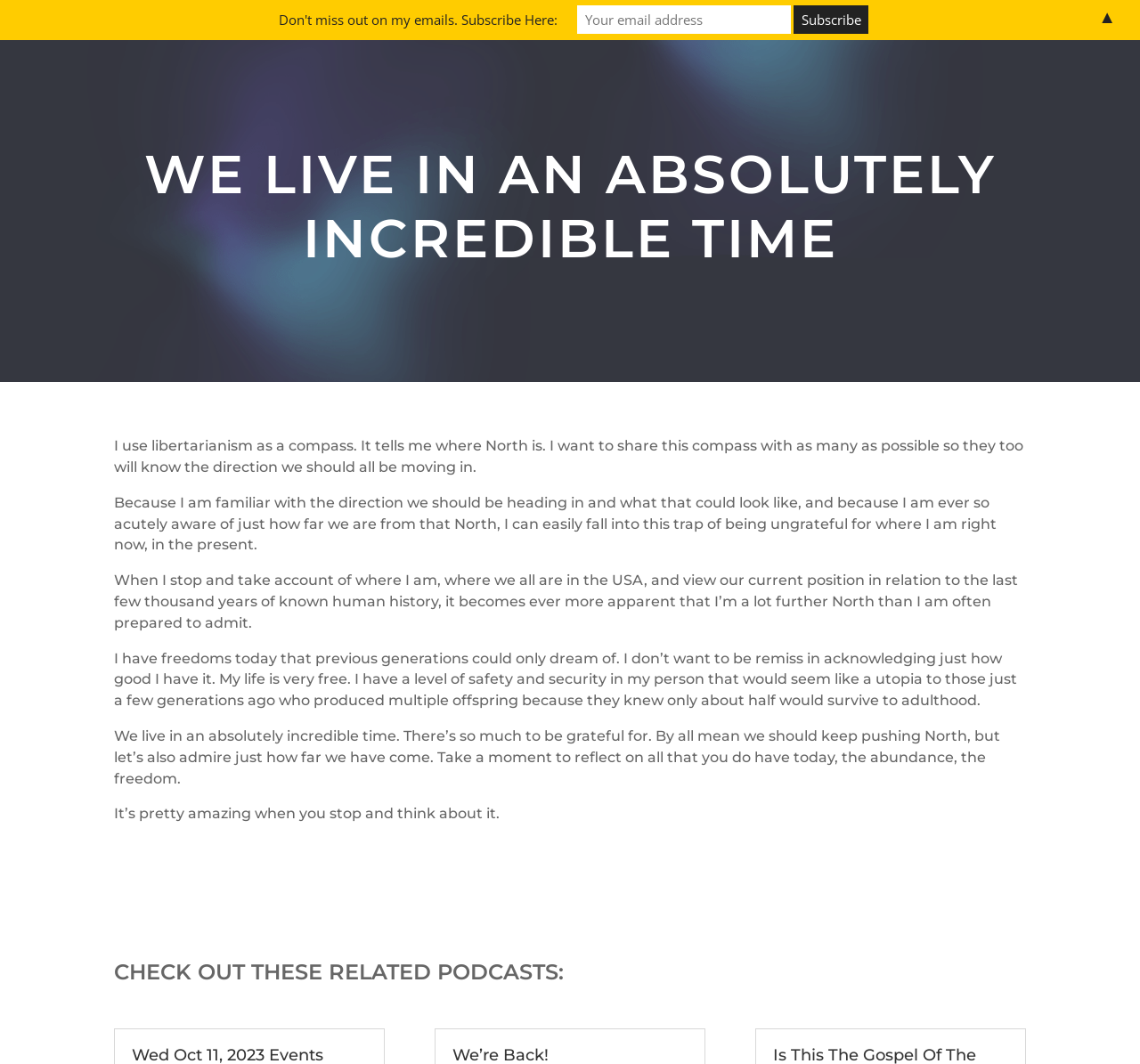From the image, can you give a detailed response to the question below:
What is the main theme of this article?

The main theme of this article appears to be about being grateful for the current state of freedom and abundance in the USA, as the author reflects on how far humanity has come in the last few thousand years and encourages readers to appreciate their current situation.